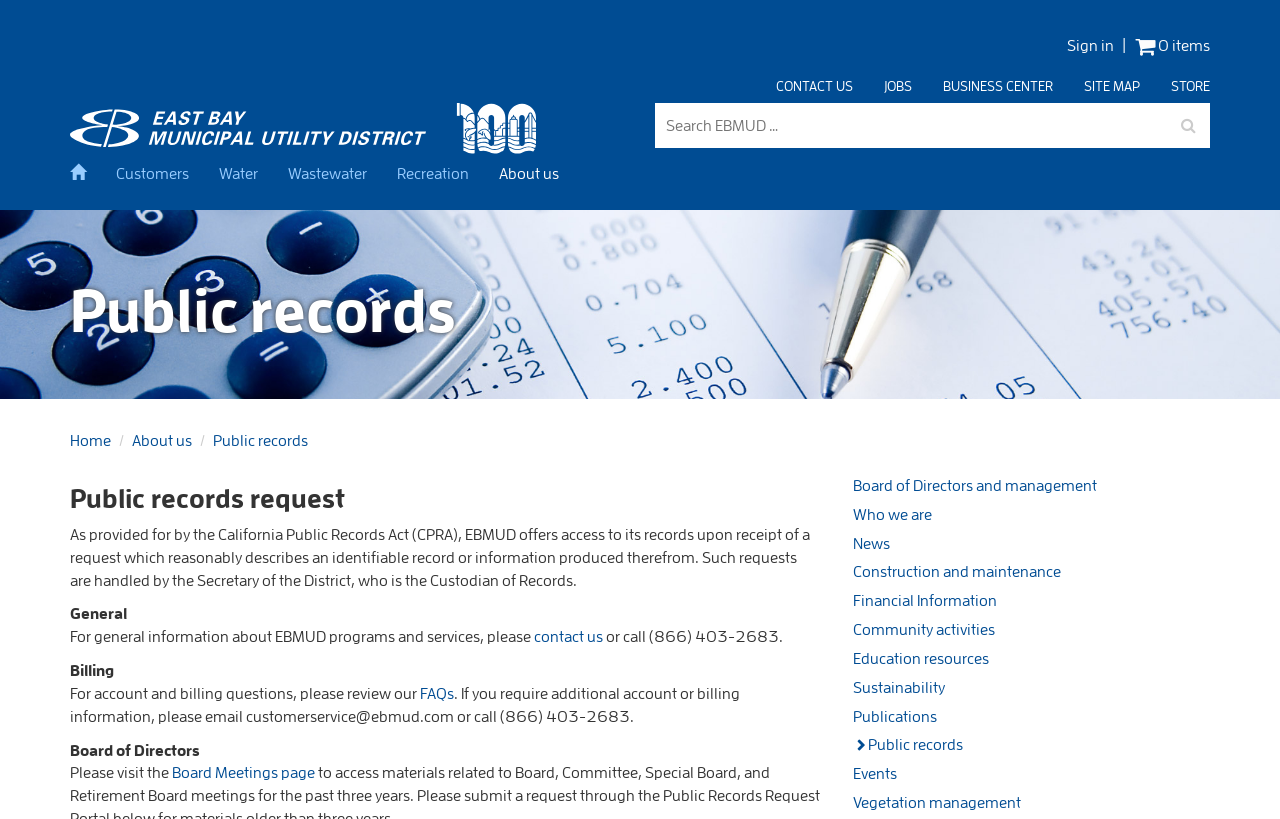Please mark the clickable region by giving the bounding box coordinates needed to complete this instruction: "View public records".

[0.055, 0.592, 0.641, 0.625]